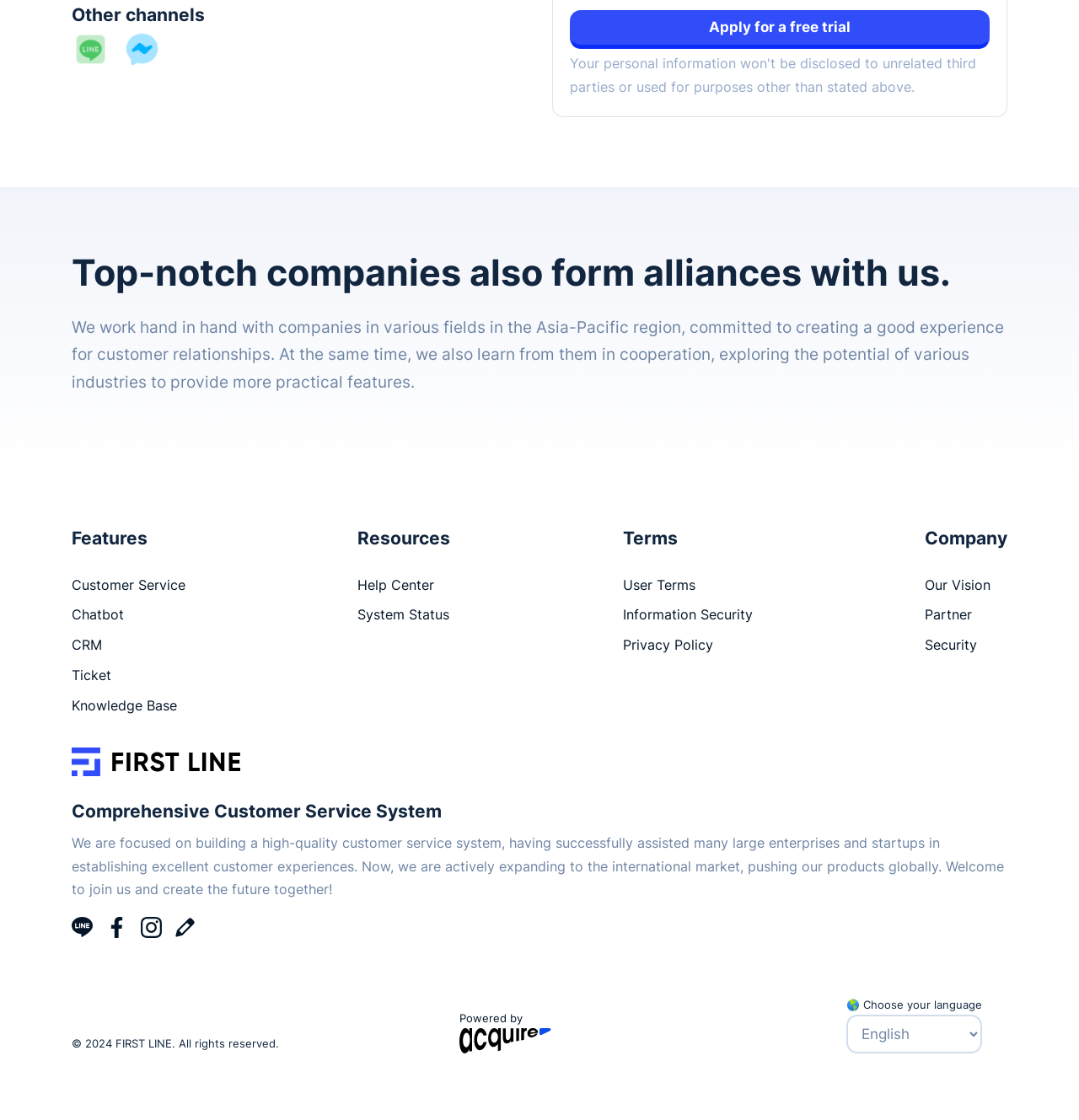Identify the bounding box coordinates for the UI element described as: "Powered by". The coordinates should be provided as four floats between 0 and 1: [left, top, right, bottom].

[0.414, 0.901, 0.773, 0.94]